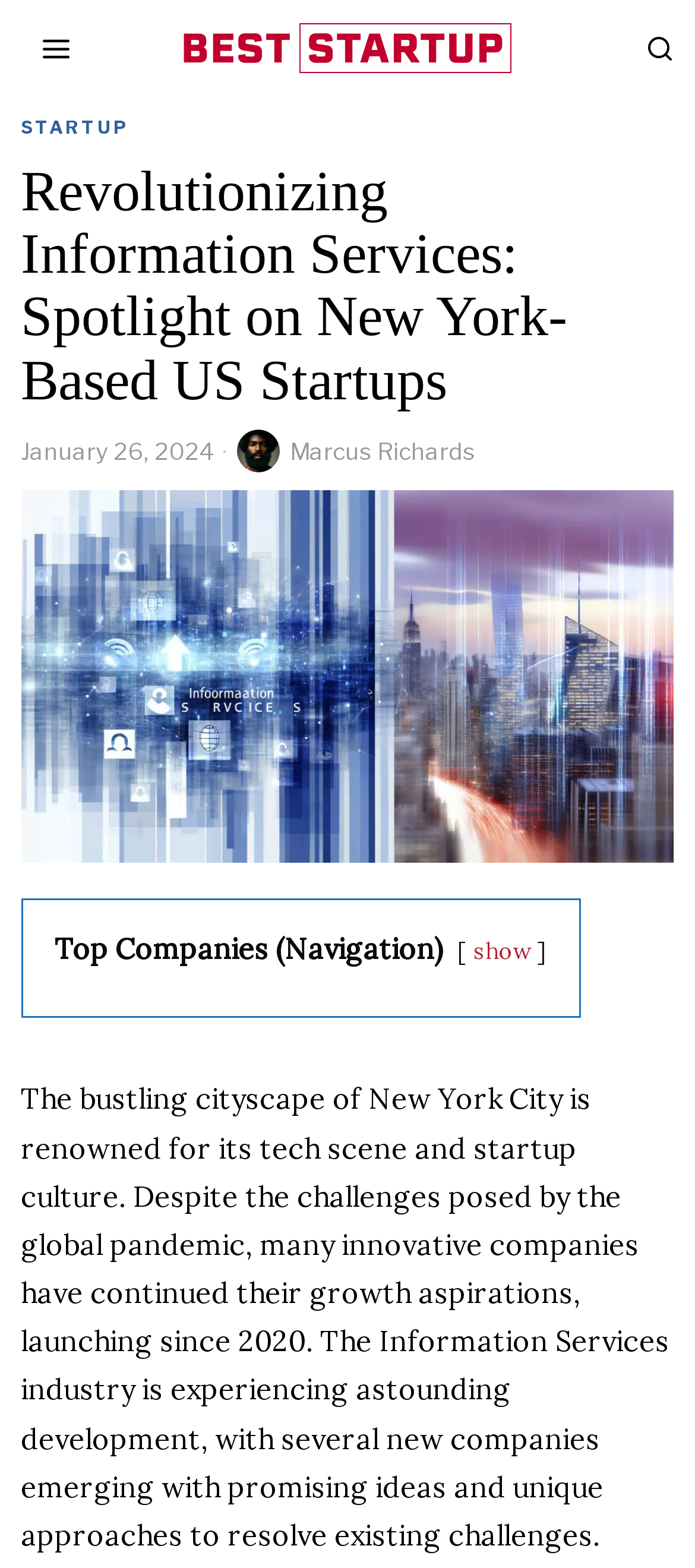Offer a meticulous description of the webpage's structure and content.

The webpage appears to be an article or blog post titled "Revolutionizing Information Services: Spotlight on New York-Based US Startups" with a focus on top companies. At the top, there is a navigation link and a "STARTUP" link, positioned side by side. Below these links, the main heading of the article is displayed prominently, taking up most of the width of the page.

On the top-right corner, there is a timestamp indicating the date and time the article was published, "January 26, 2024". Next to the timestamp is a link to the author, "Marcus Richards". 

Below the heading, there is a large figure or image that spans almost the entire width of the page. Underneath the image, there is a section titled "Top Companies (Navigation)" with a "show" link to its right. This section likely contains a list of companies, which is not fully expanded by default.

At the very top of the page, there is a progress bar that takes up the full width of the page, but it is very thin and likely not prominent.